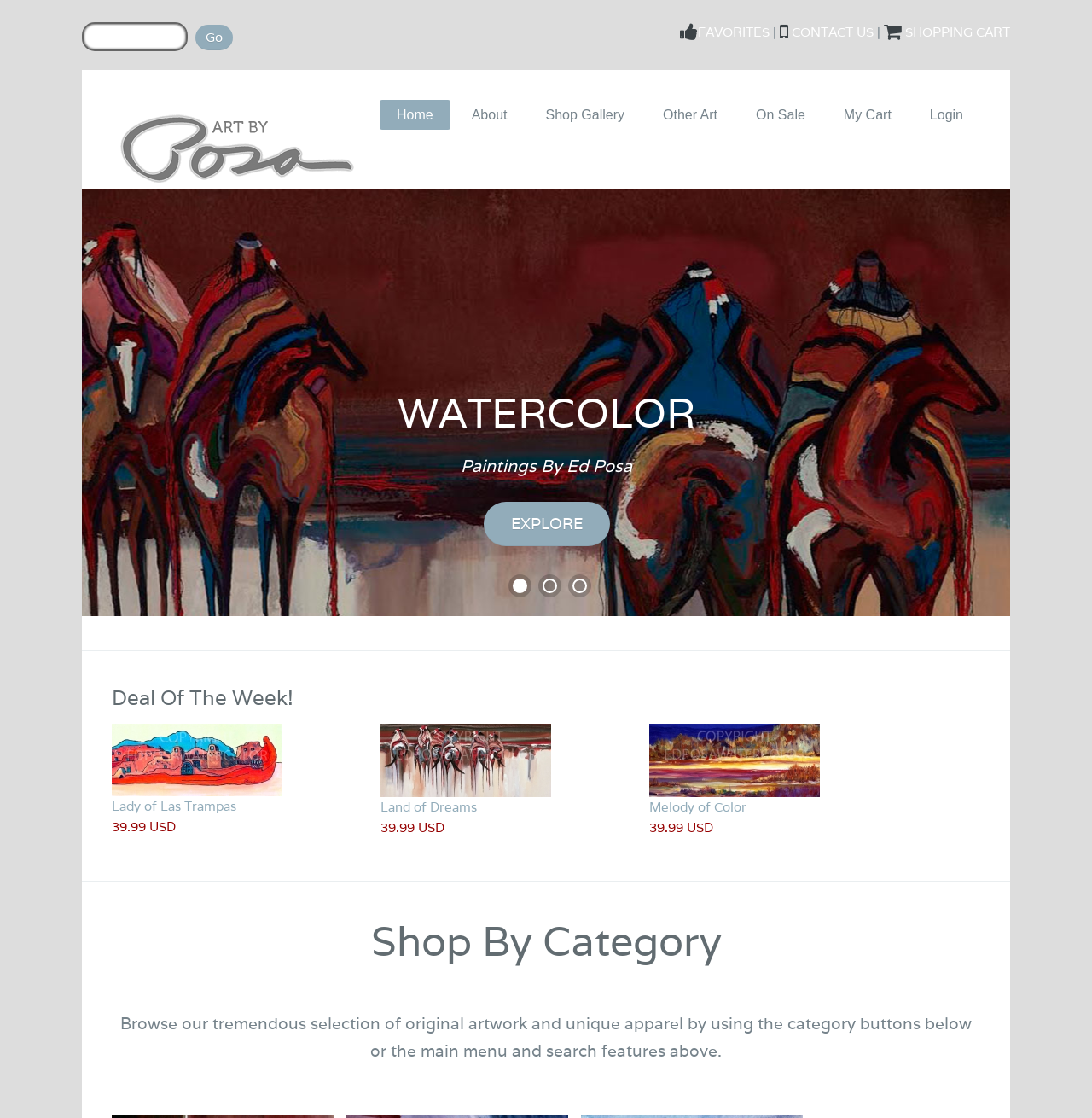Construct a thorough caption encompassing all aspects of the webpage.

This webpage is dedicated to showcasing traditional Native American watercolor art by Pueblo, Co. artist Ed Posa. At the top left corner, there is a search bar with a "Go" button next to it. Above the search bar, there is a navigation menu with links to "FAVORITES", "CONTACT US", "SHOPPING CART", and more. 

Below the navigation menu, there is a prominent logo of Ed Posa's signature, accompanied by a link to the "Home" page. The main navigation menu is situated below the logo, featuring links to "About", "Shop Gallery", "Other Art", "On Sale", "My Cart", and "Login".

The main content of the webpage is divided into sections. The first section is titled "ON SALE" and features a brief description of Ed Posa's weekly special deals. There is a call-to-action link to "SEE THE DEALS" below the description.

Below the "ON SALE" section, there is a "Deal Of The Week!" section, showcasing three artworks: "Lady of Las Trampas", "Land of Dreams", and "Melody of Color". Each artwork is displayed with an image, a link to the artwork's page, and its price, which is $39.99 USD.

Finally, at the bottom of the webpage, there is a "Shop By Category" section, which provides a brief description of how to browse the website's collection of original artwork and unique apparel.